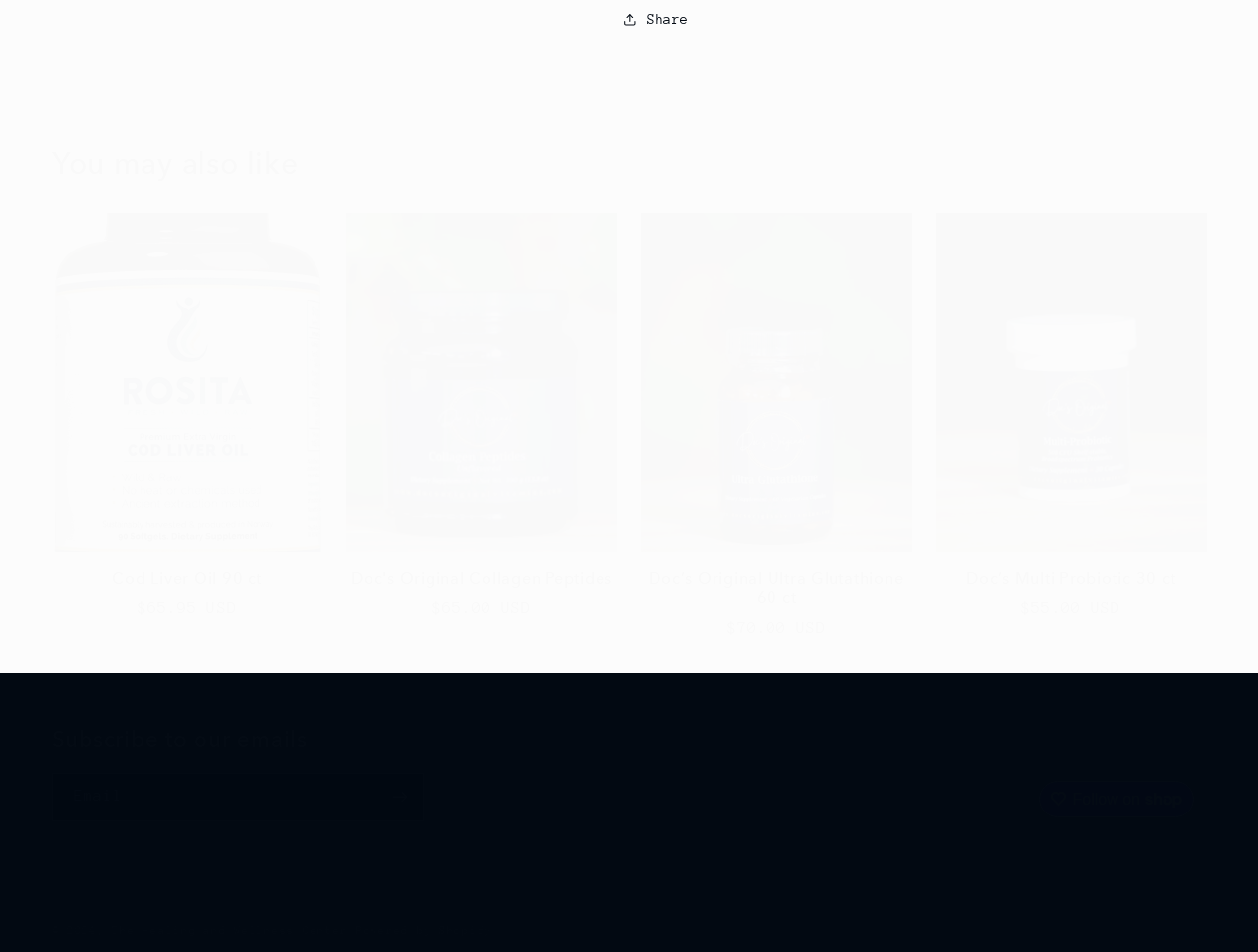What is the price of Cod Liver Oil 90 ct?
Identify the answer in the screenshot and reply with a single word or phrase.

$65.95 USD